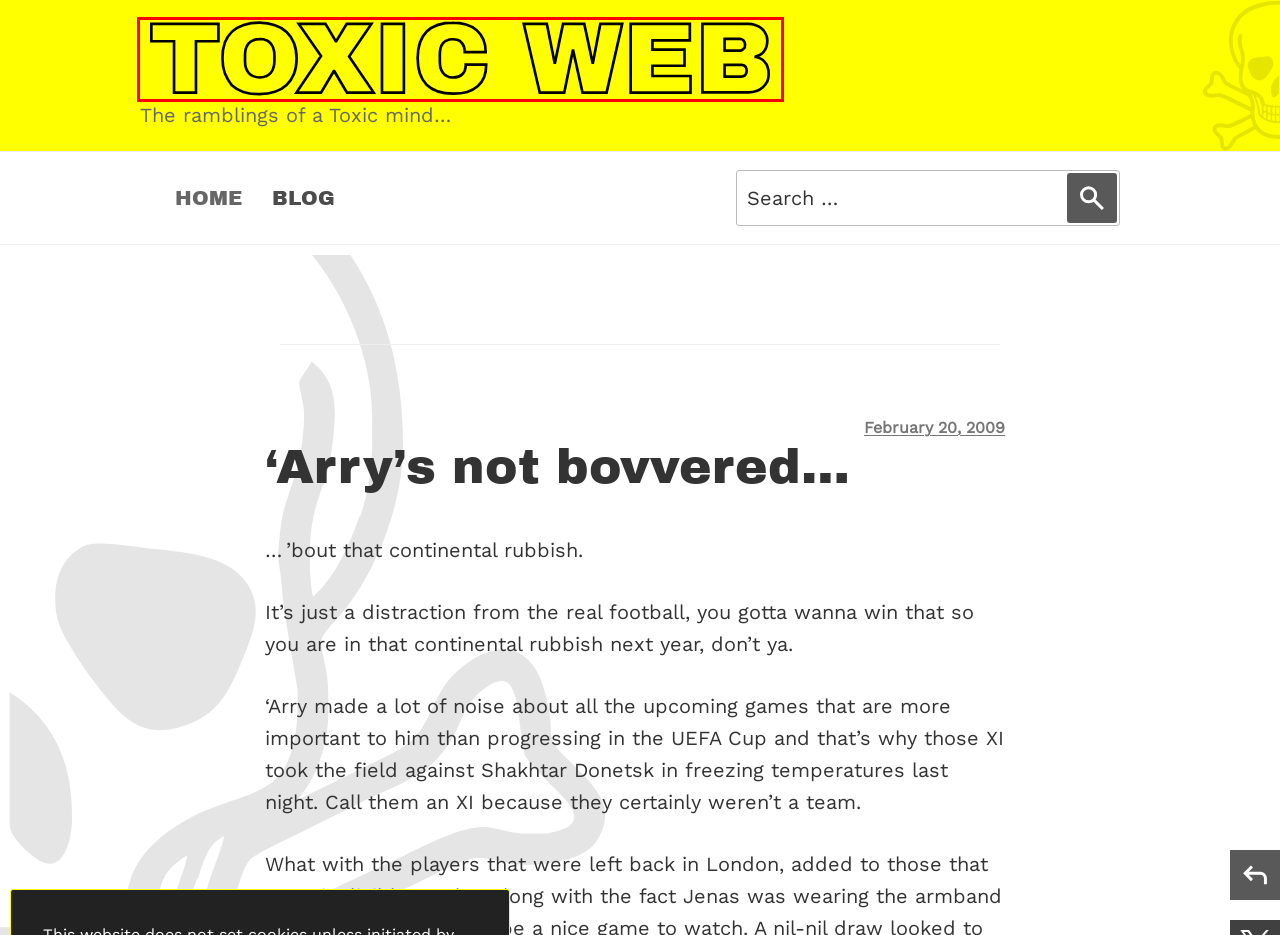You have a screenshot of a webpage with a red rectangle bounding box around an element. Identify the best matching webpage description for the new page that appears after clicking the element in the bounding box. The descriptions are:
A. Toxic Web … Iron Maiden…The Brits
B. Toxic Web … How can anyone watch Southgate’s England
C. Toxic Web – The ramblings of a Toxic mind…
D. Toxic Web … UEFA Cup
E. Toxic Web … Harry Redknapp
F. Privacy Policy – Akismet
G. Toxic Web … Advanced jQuery background image slideshow
H. Toxic Web … Blog

C